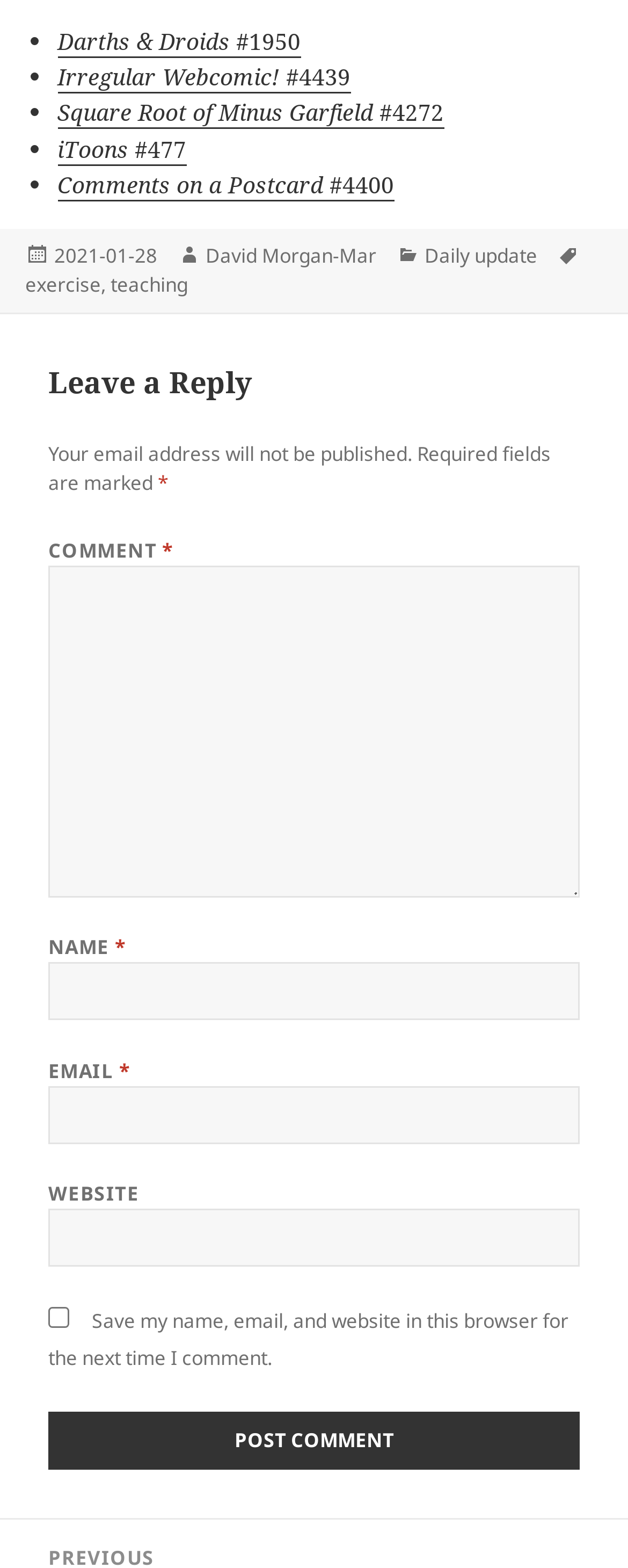Please identify the bounding box coordinates of the area that needs to be clicked to follow this instruction: "Click on the link '2021-01-28'".

[0.086, 0.154, 0.25, 0.173]